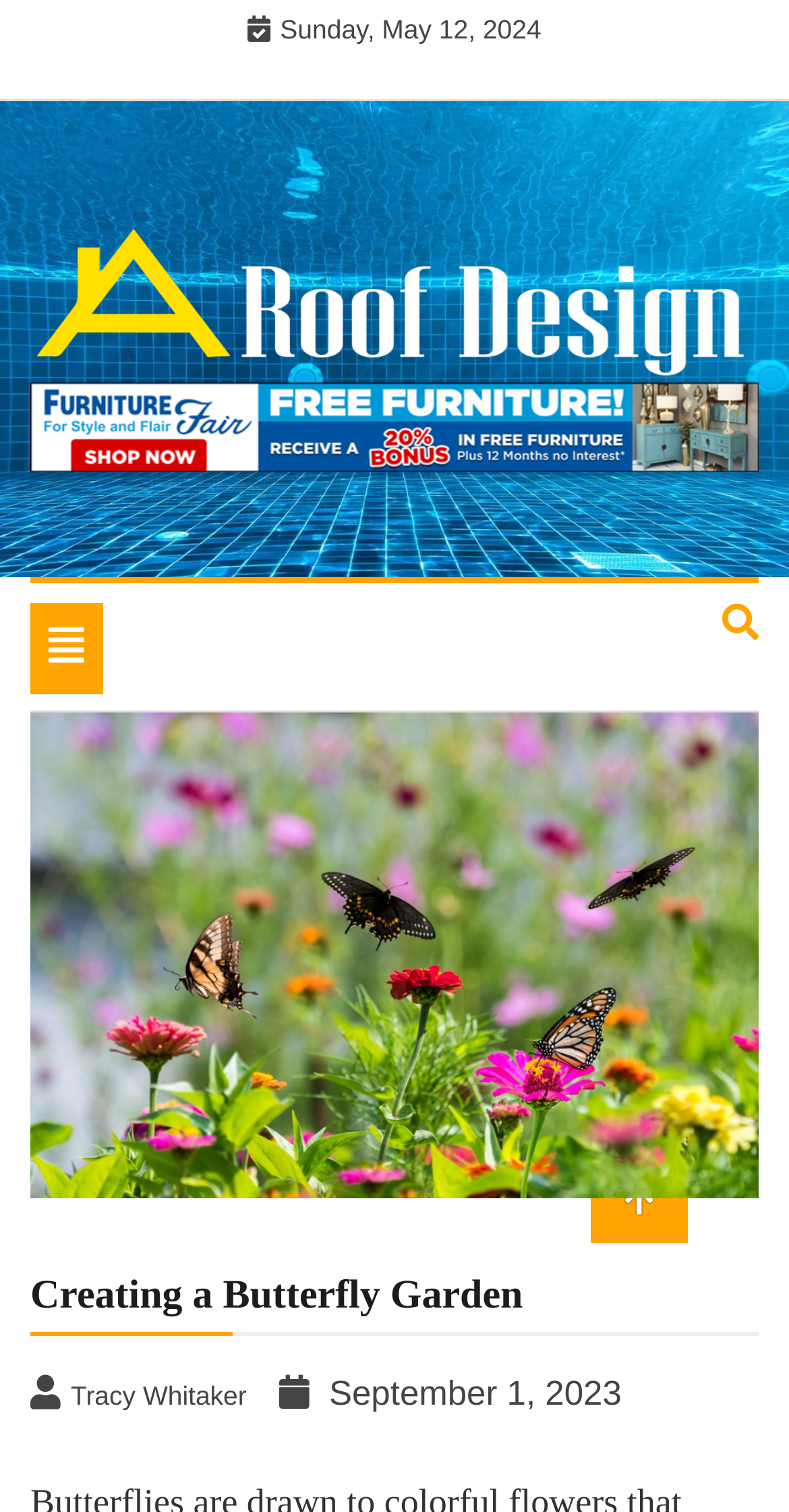Could you highlight the region that needs to be clicked to execute the instruction: "toggle navigation"?

[0.038, 0.399, 0.131, 0.46]